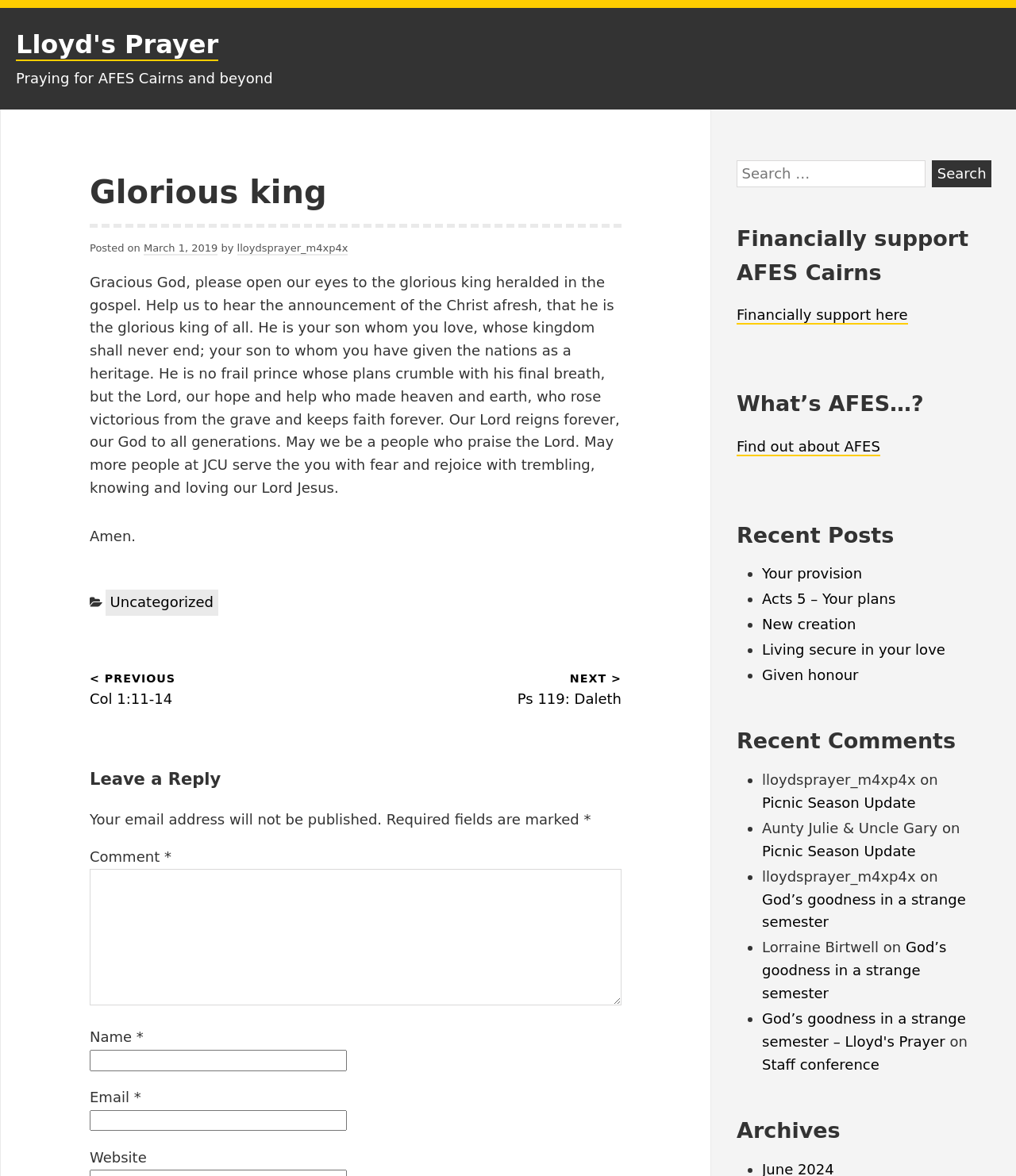From the element description Financially support here, predict the bounding box coordinates of the UI element. The coordinates must be specified in the format (top-left x, top-left y, bottom-right x, bottom-right y) and should be within the 0 to 1 range.

[0.725, 0.261, 0.893, 0.276]